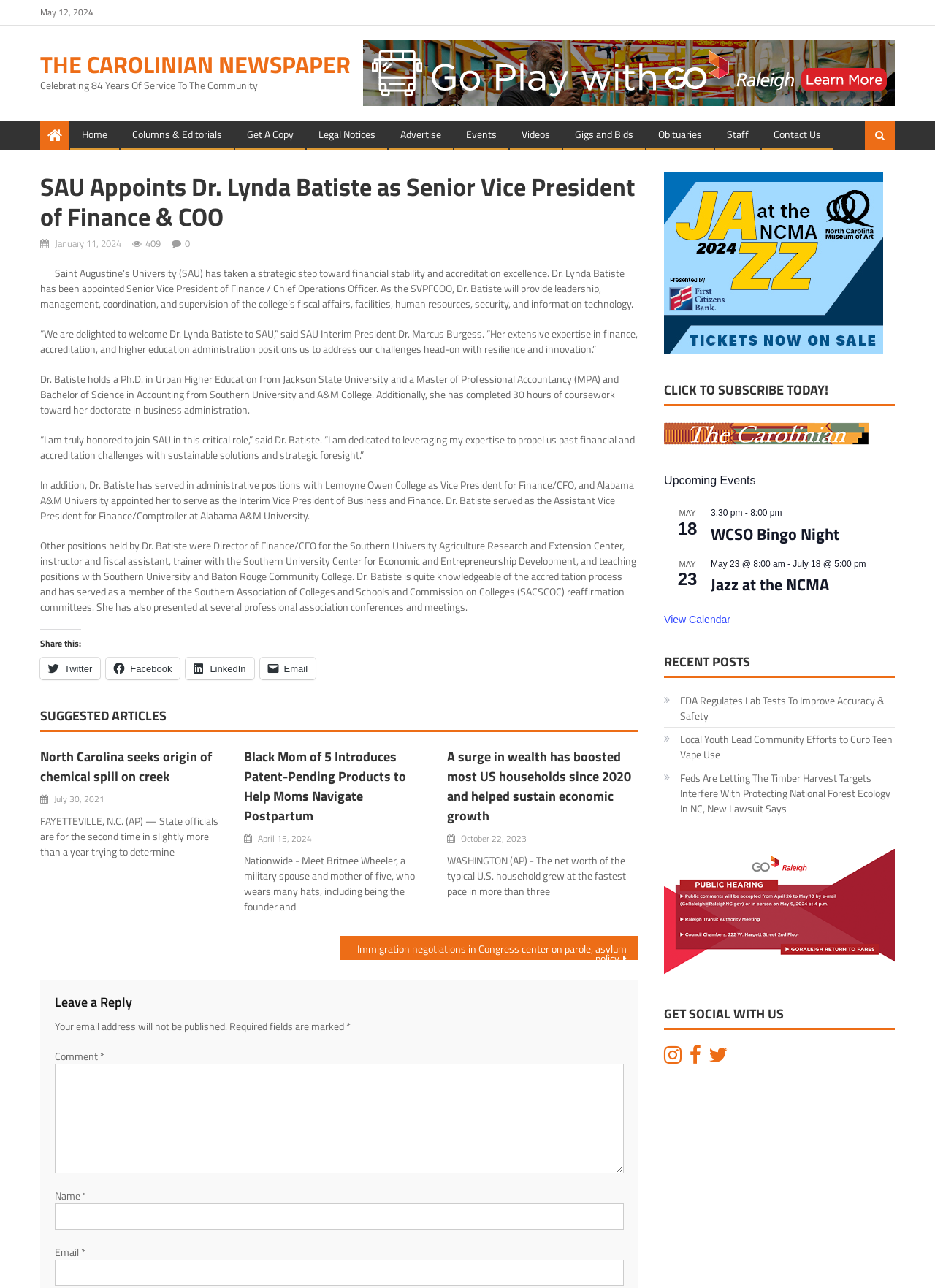Using the webpage screenshot and the element description Events, determine the bounding box coordinates. Specify the coordinates in the format (top-left x, top-left y, bottom-right x, bottom-right y) with values ranging from 0 to 1.

[0.487, 0.094, 0.543, 0.115]